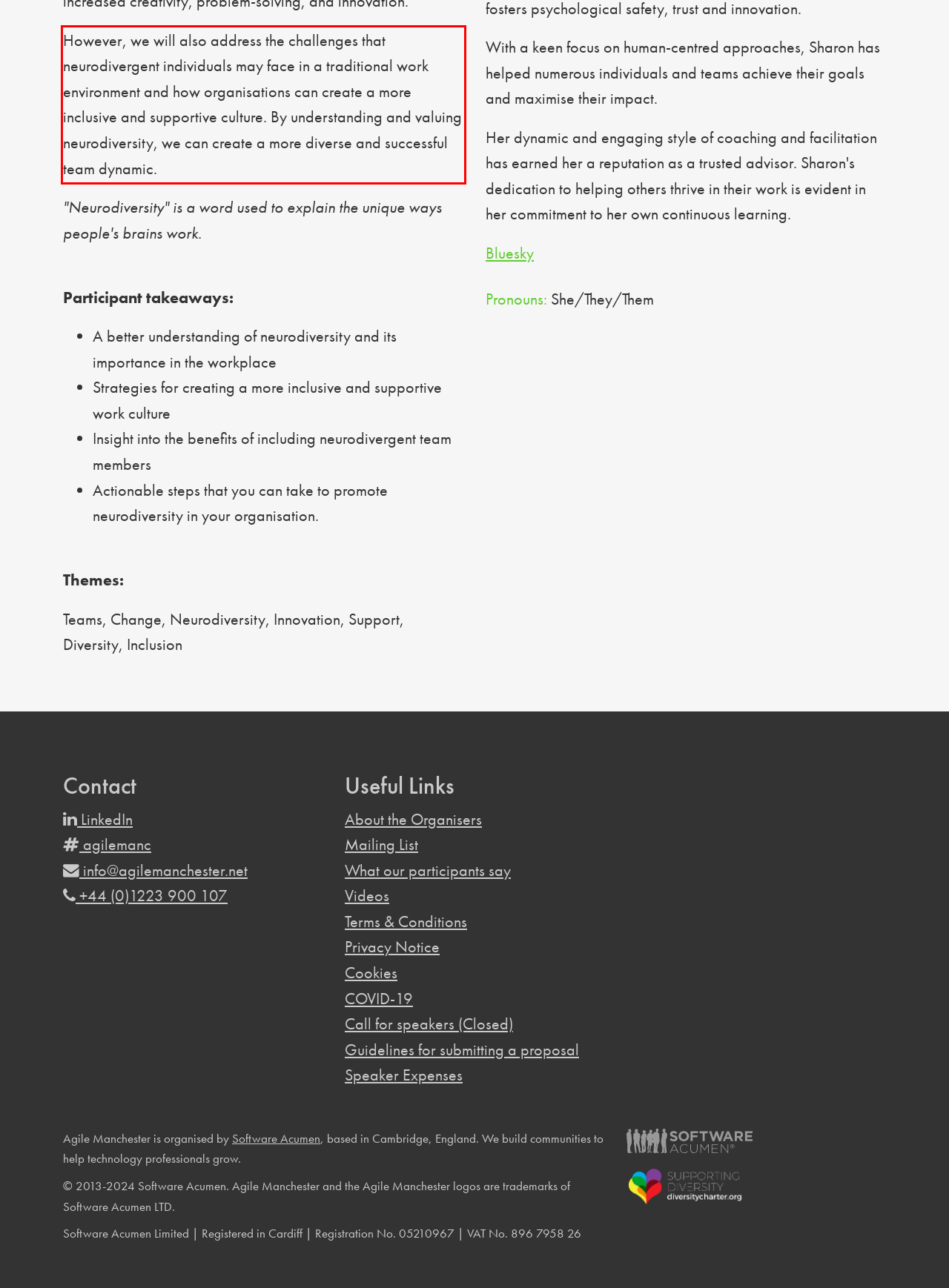Look at the provided screenshot of the webpage and perform OCR on the text within the red bounding box.

However, we will also address the challenges that neurodivergent individuals may face in a traditional work environment and how organisations can create a more inclusive and supportive culture. By understanding and valuing neurodiversity, we can create a more diverse and successful team dynamic.